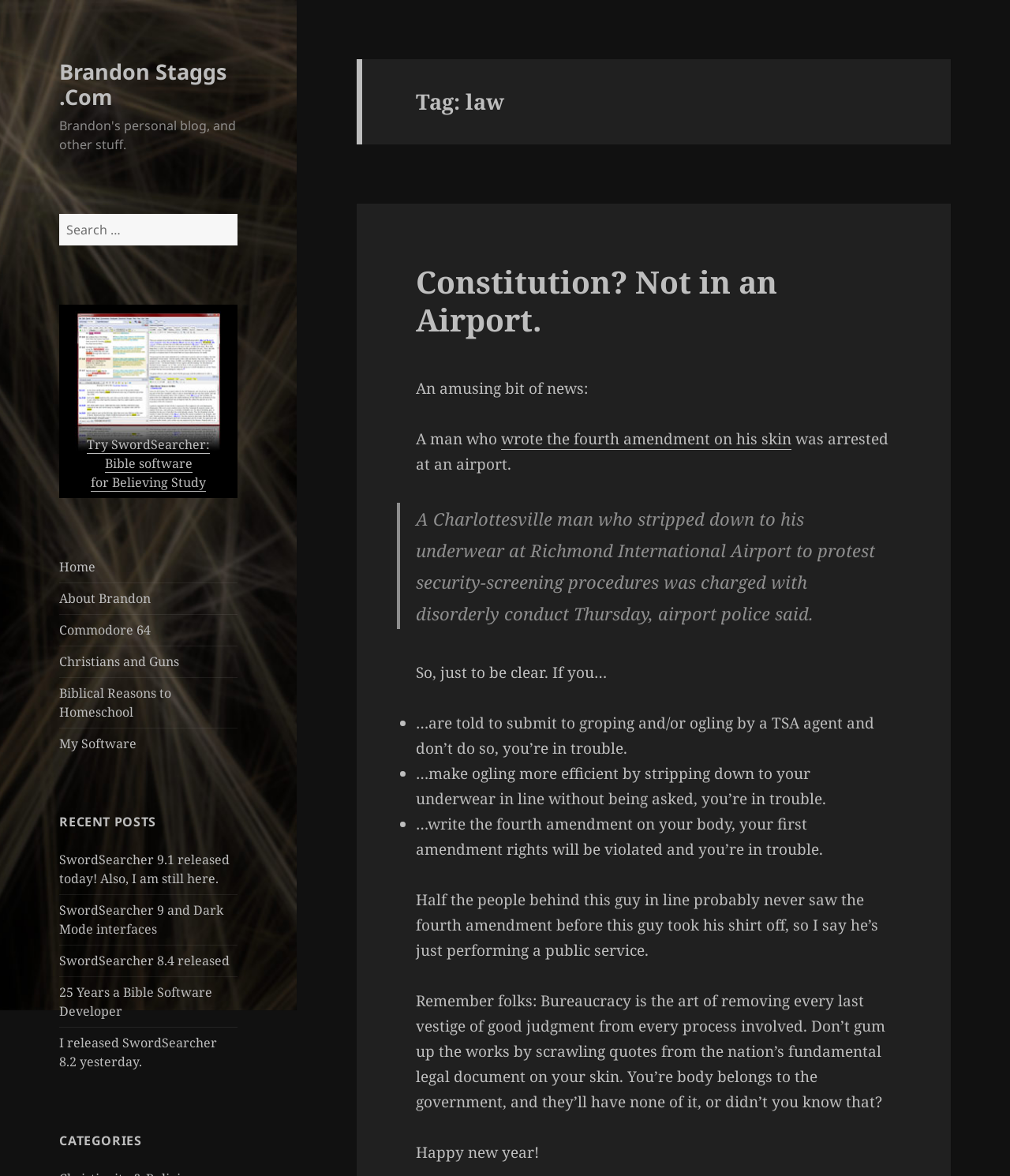Refer to the element description Quote and identify the corresponding bounding box in the screenshot. Format the coordinates as (top-left x, top-left y, bottom-right x, bottom-right y) with values in the range of 0 to 1.

None